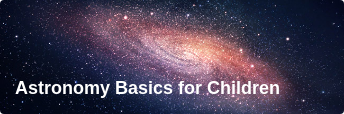What is the title of the educational image?
Respond with a short answer, either a single word or a phrase, based on the image.

Astronomy Basics for Children